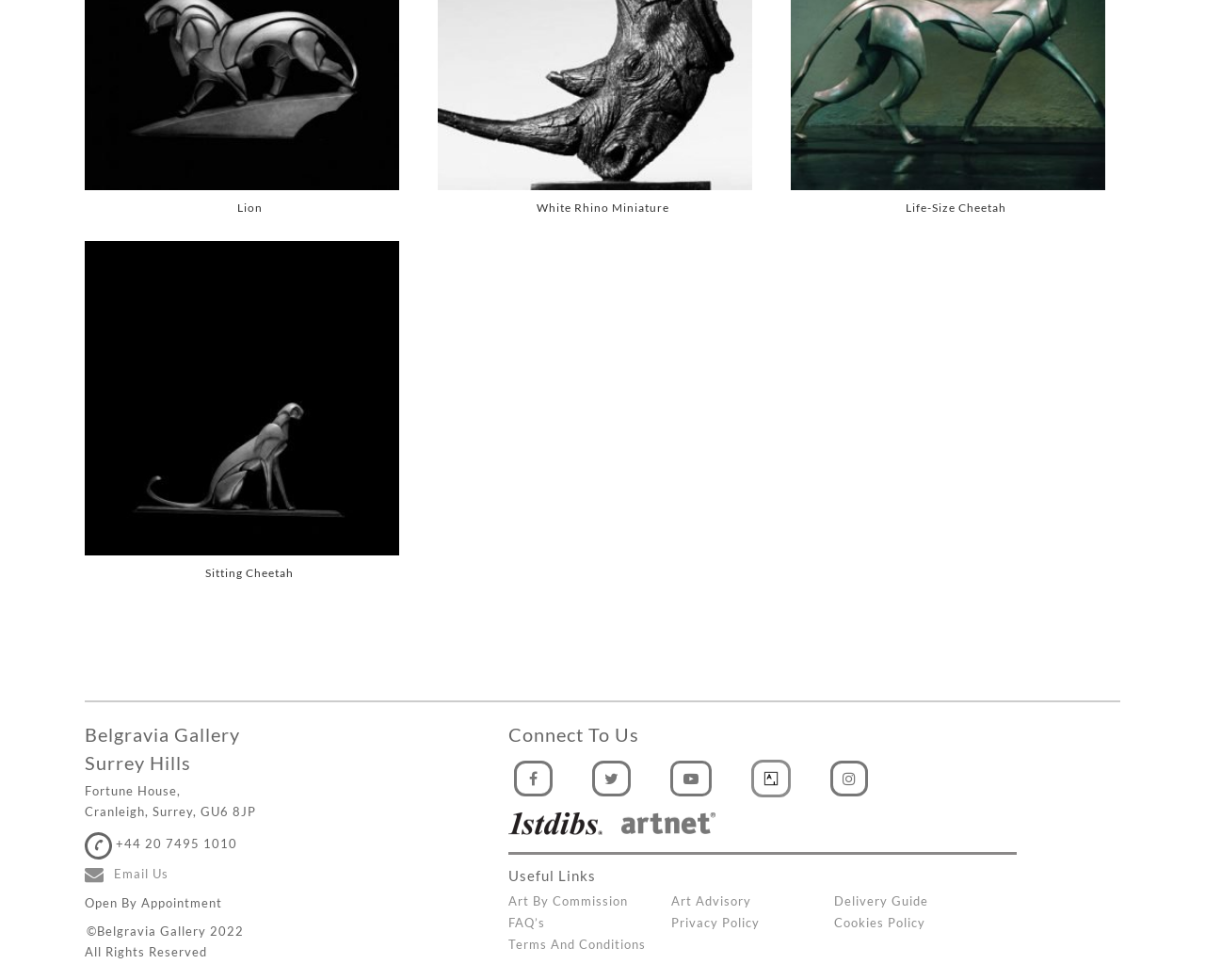What is the name of the miniature animal?
Look at the image and respond with a one-word or short-phrase answer.

White Rhino